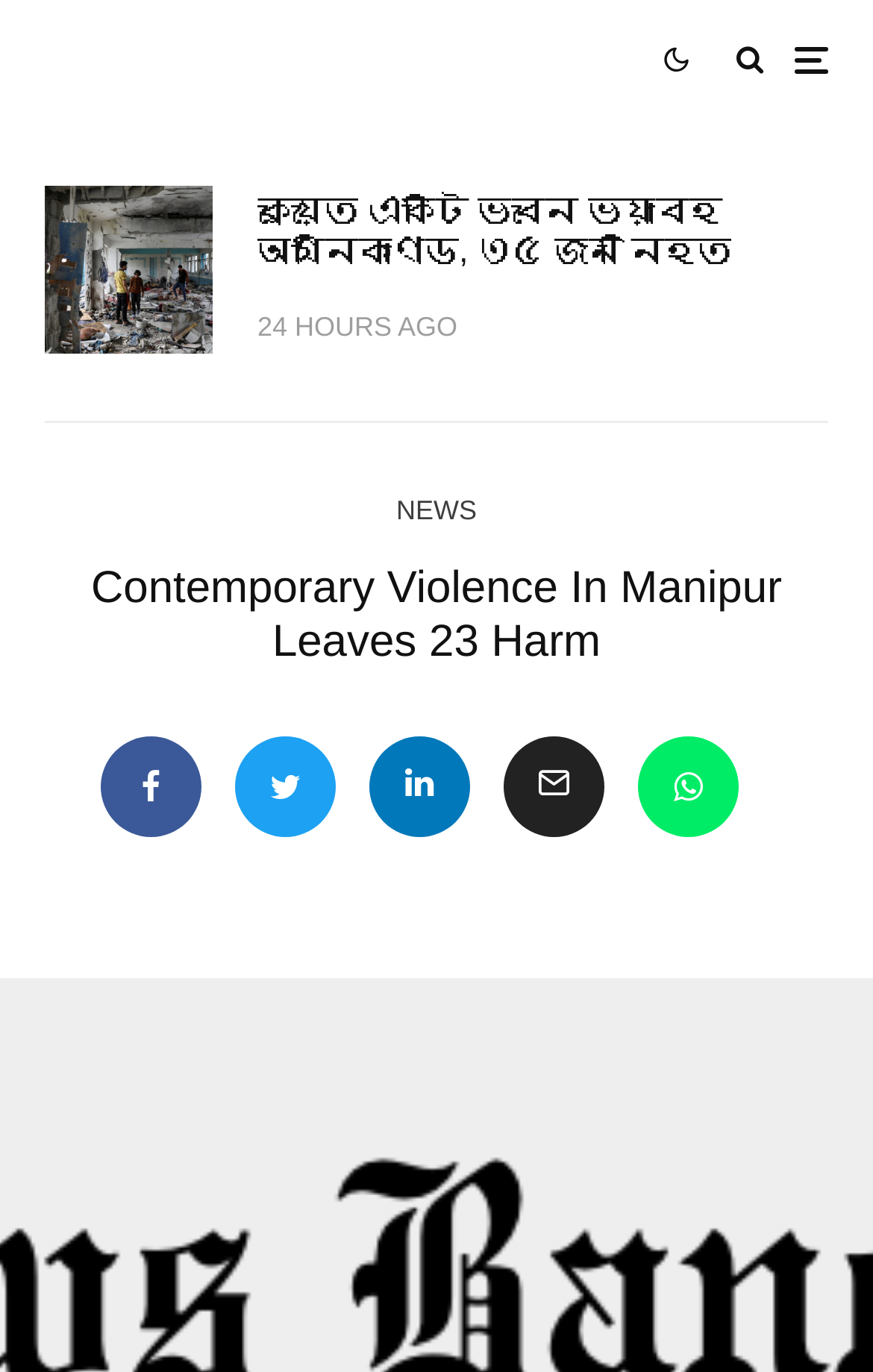What are the sharing options available?
Carefully analyze the image and provide a detailed answer to the question.

The webpage contains several link elements with the text 'Share', 'Tweet', and 'Email', indicating that these are the sharing options available to users.